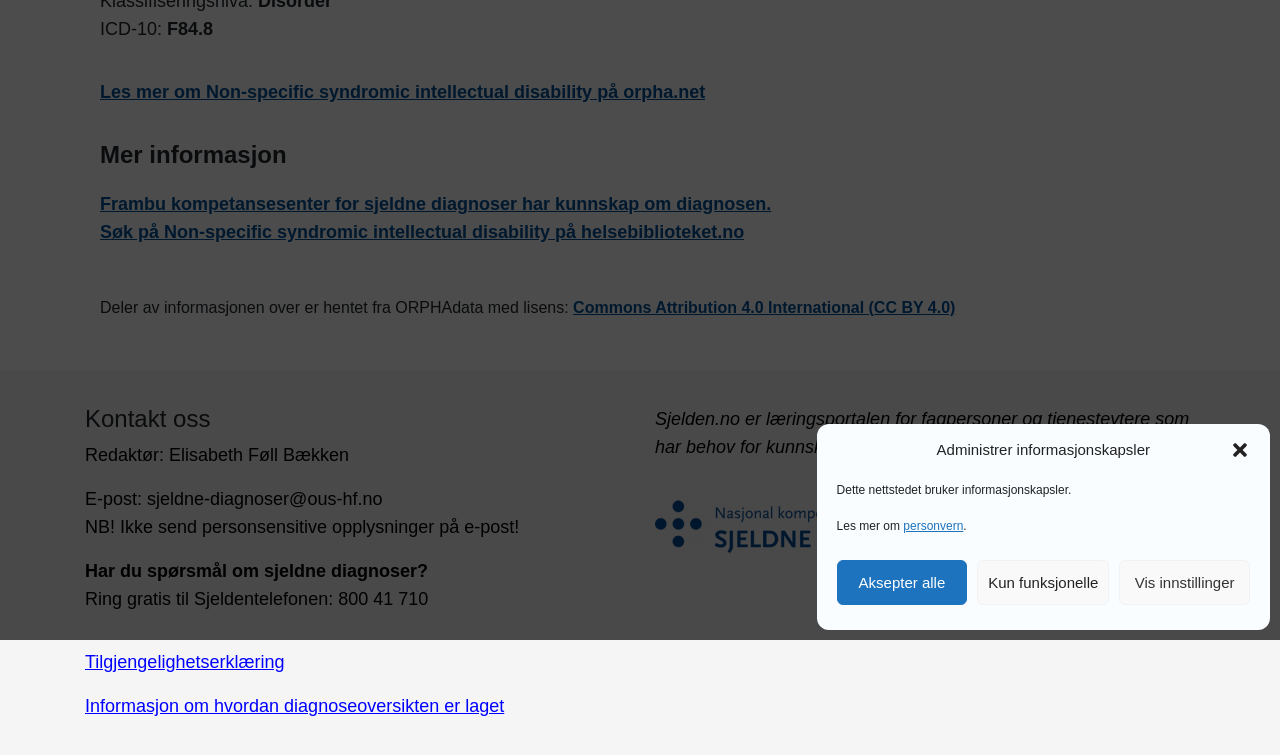Calculate the bounding box coordinates of the UI element given the description: "personvern".

[0.706, 0.687, 0.753, 0.706]